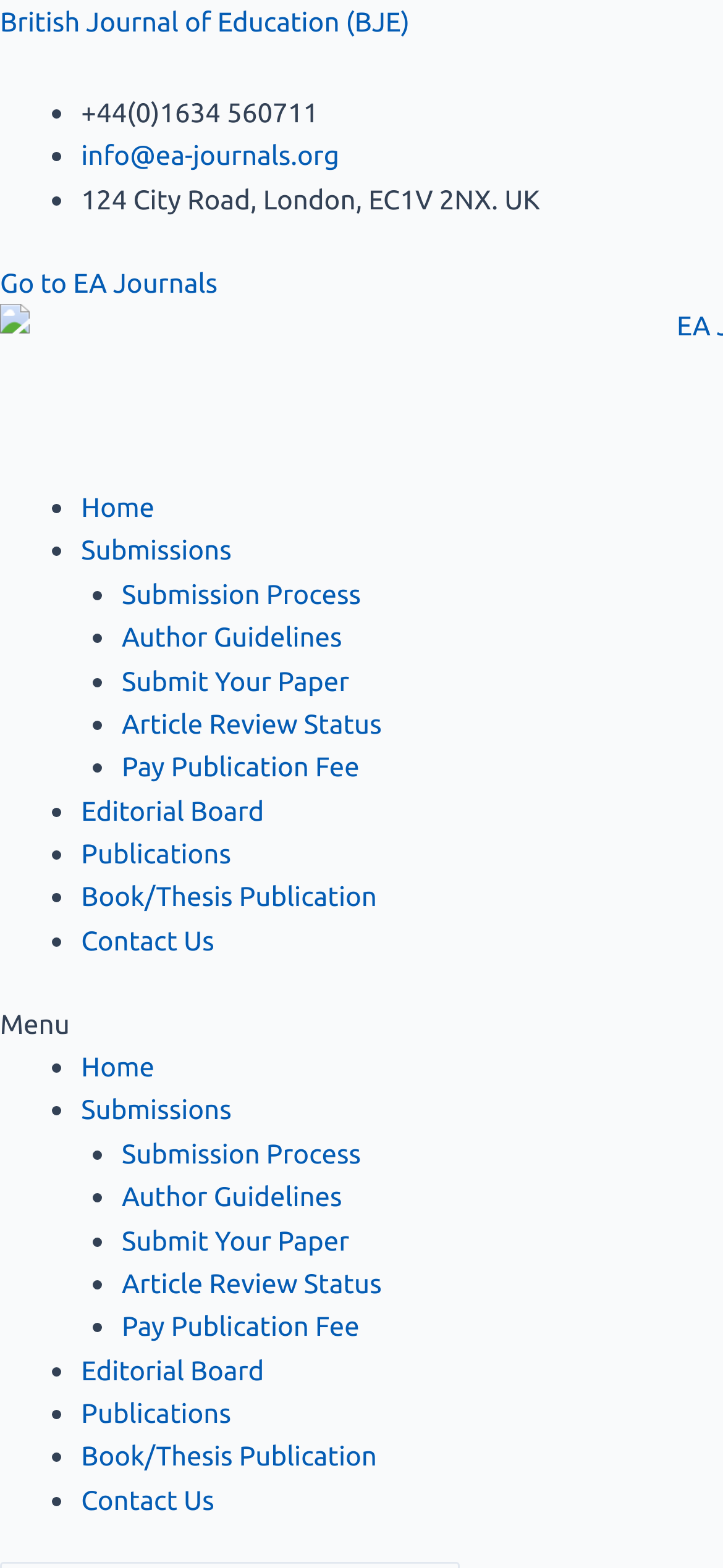Determine the bounding box coordinates in the format (top-left x, top-left y, bottom-right x, bottom-right y). Ensure all values are floating point numbers between 0 and 1. Identify the bounding box of the UI element described by: Menu

[0.0, 0.639, 1.0, 0.667]